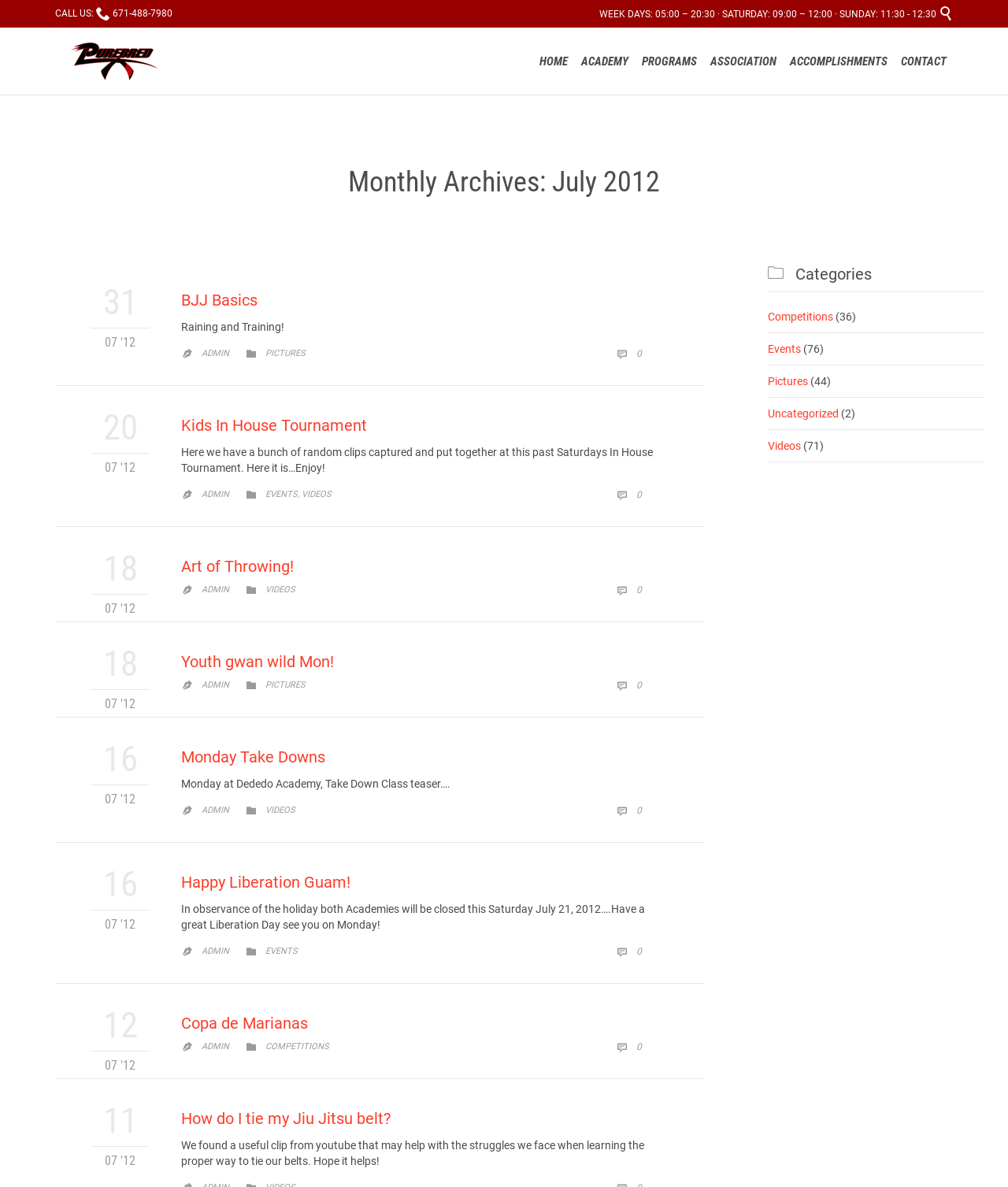Using the given description, provide the bounding box coordinates formatted as (top-left x, top-left y, bottom-right x, bottom-right y), with all values being floating point numbers between 0 and 1. Description: Monday Take Downs

[0.18, 0.63, 0.323, 0.646]